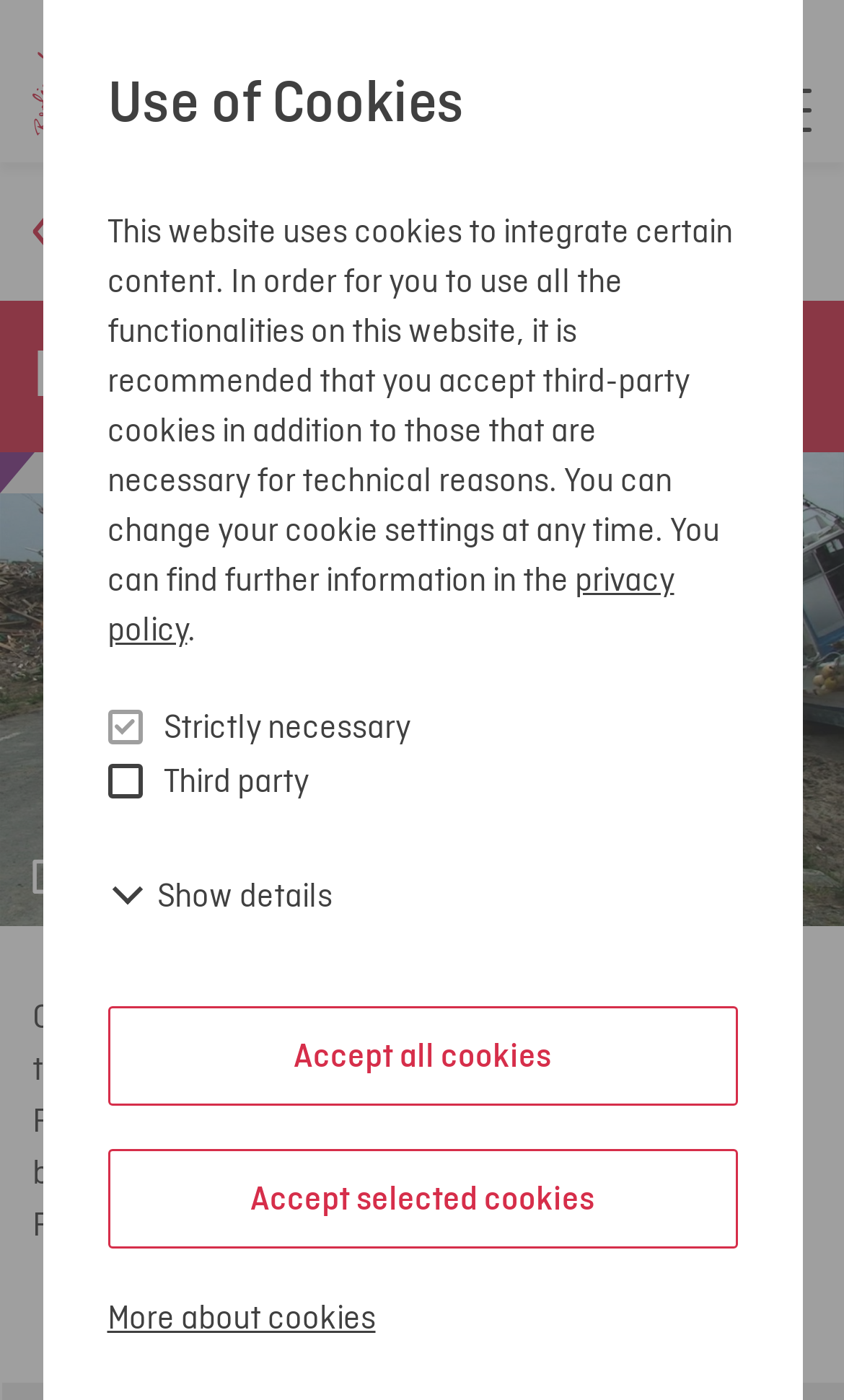Locate the bounding box coordinates of the element that needs to be clicked to carry out the instruction: "go to next blog post". The coordinates should be given as four float numbers ranging from 0 to 1, i.e., [left, top, right, bottom].

None